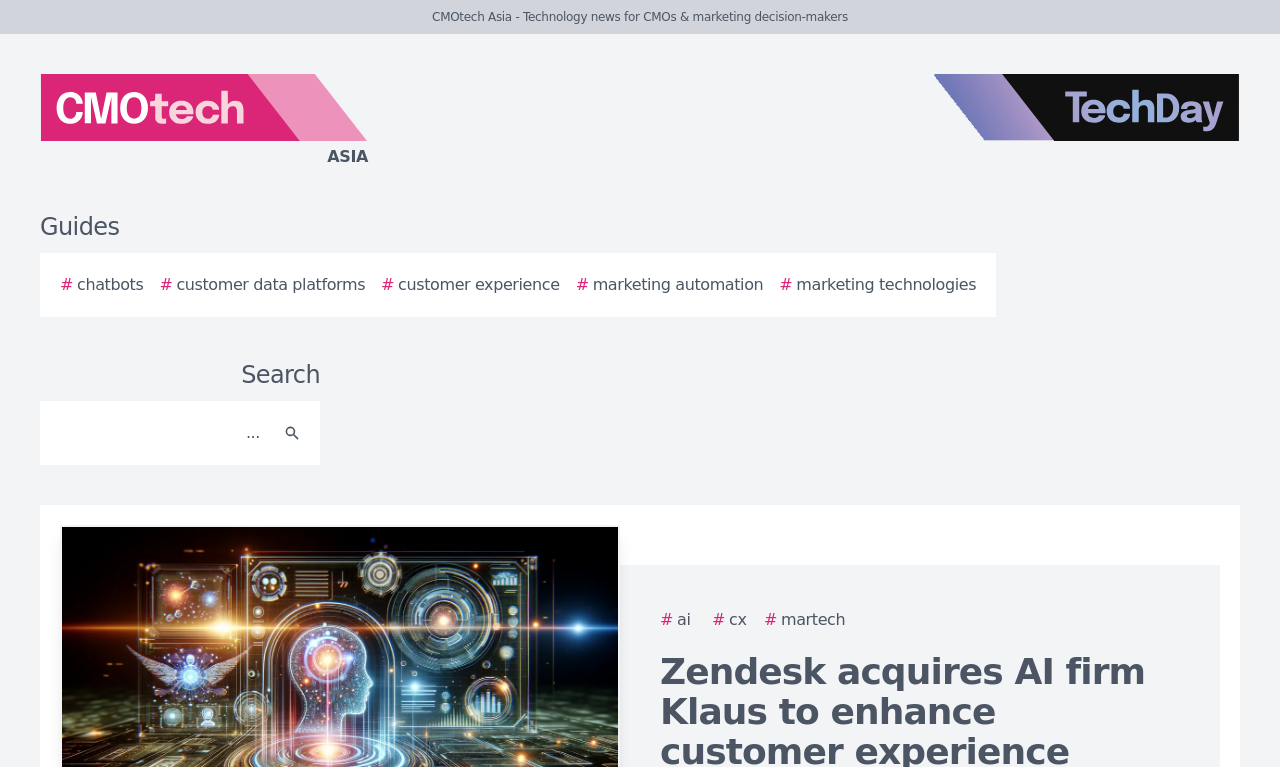Using the format (top-left x, top-left y, bottom-right x, bottom-right y), provide the bounding box coordinates for the described UI element. All values should be floating point numbers between 0 and 1: aria-label="Search"

[0.212, 0.533, 0.244, 0.596]